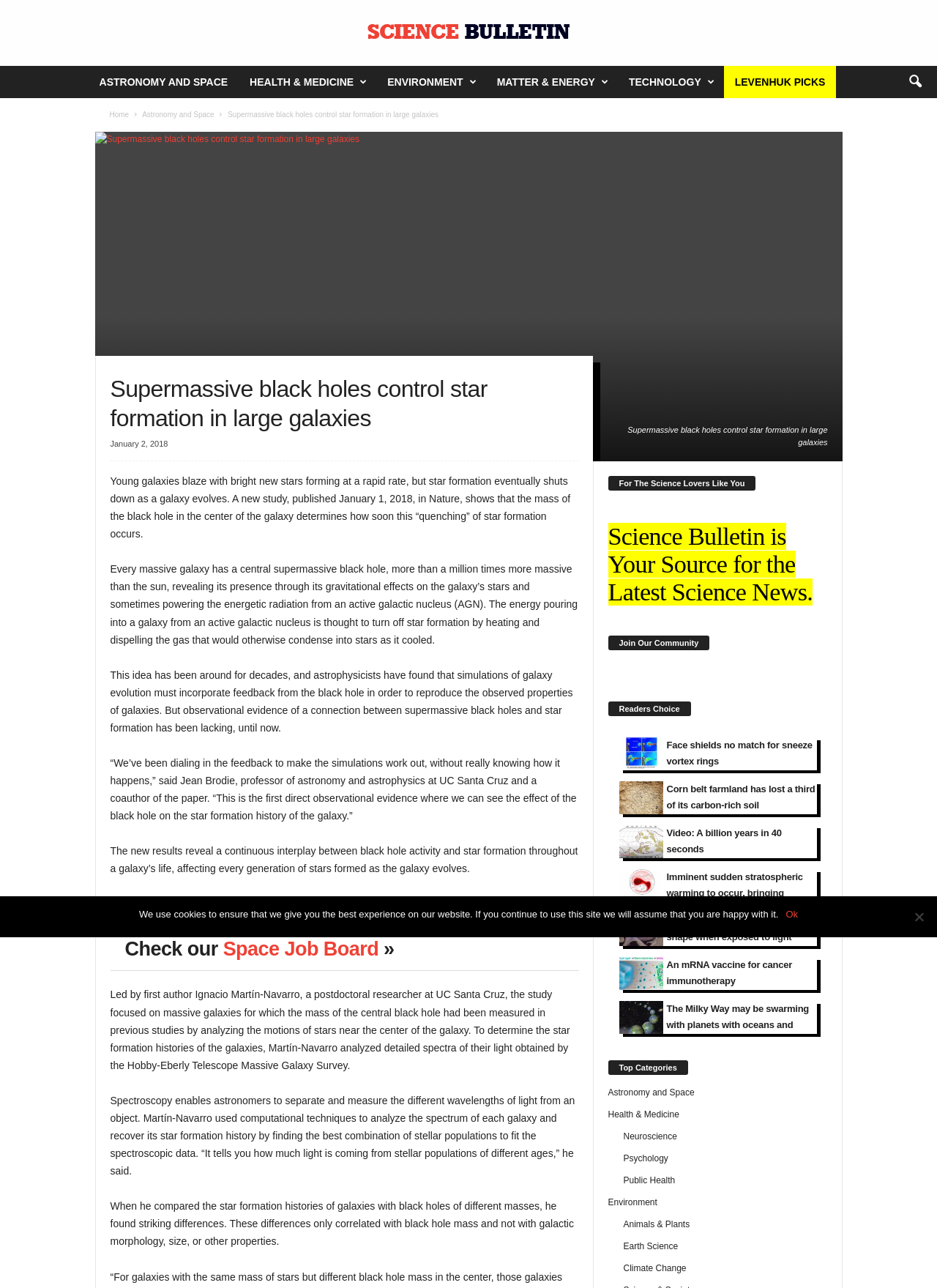Identify the bounding box coordinates of the clickable section necessary to follow the following instruction: "Click on the 'ASTRONOMY AND SPACE' link". The coordinates should be presented as four float numbers from 0 to 1, i.e., [left, top, right, bottom].

[0.094, 0.051, 0.255, 0.076]